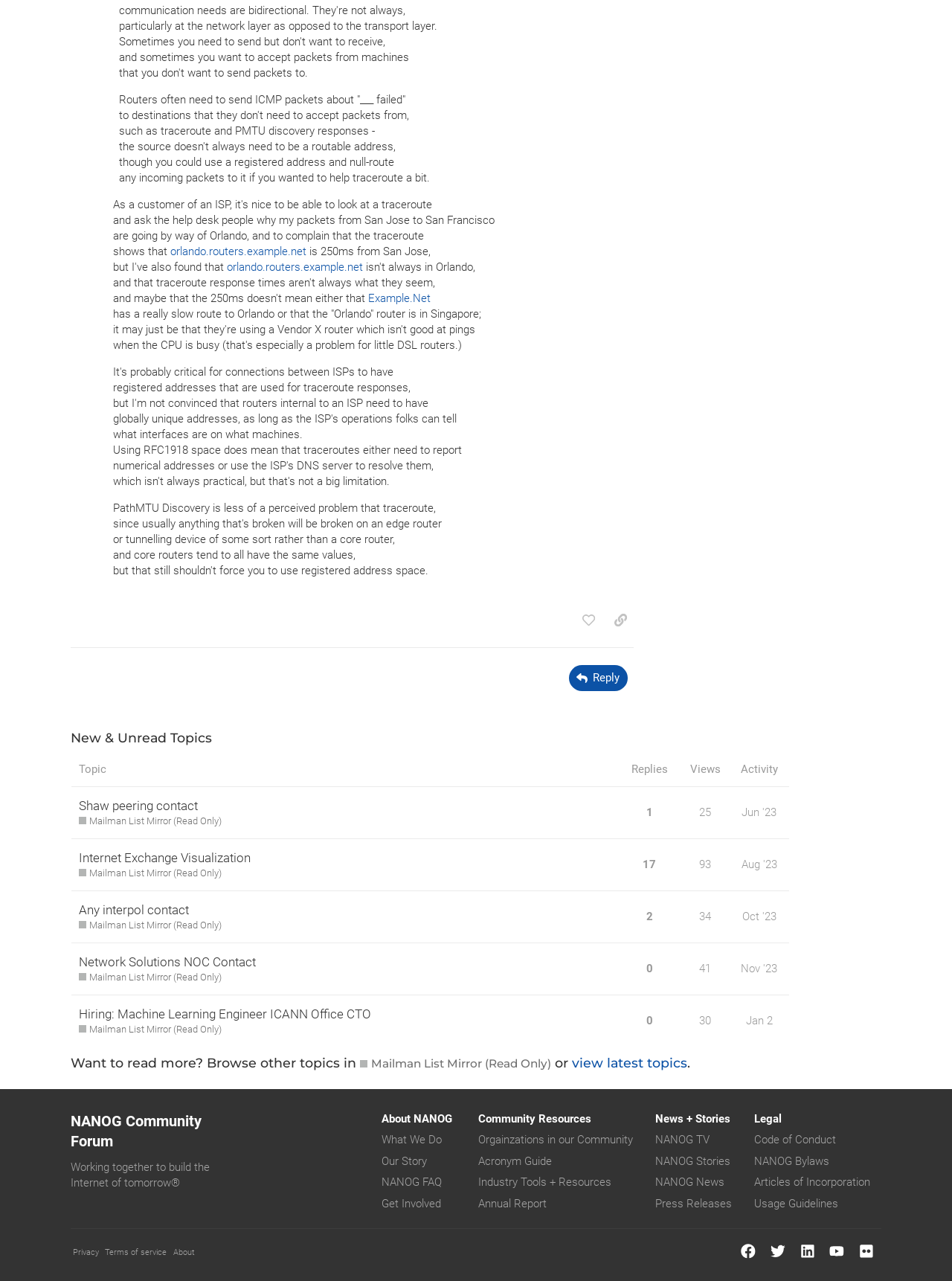Locate the bounding box coordinates of the UI element described by: "Any interpol contact". Provide the coordinates as four float numbers between 0 and 1, formatted as [left, top, right, bottom].

[0.083, 0.696, 0.198, 0.725]